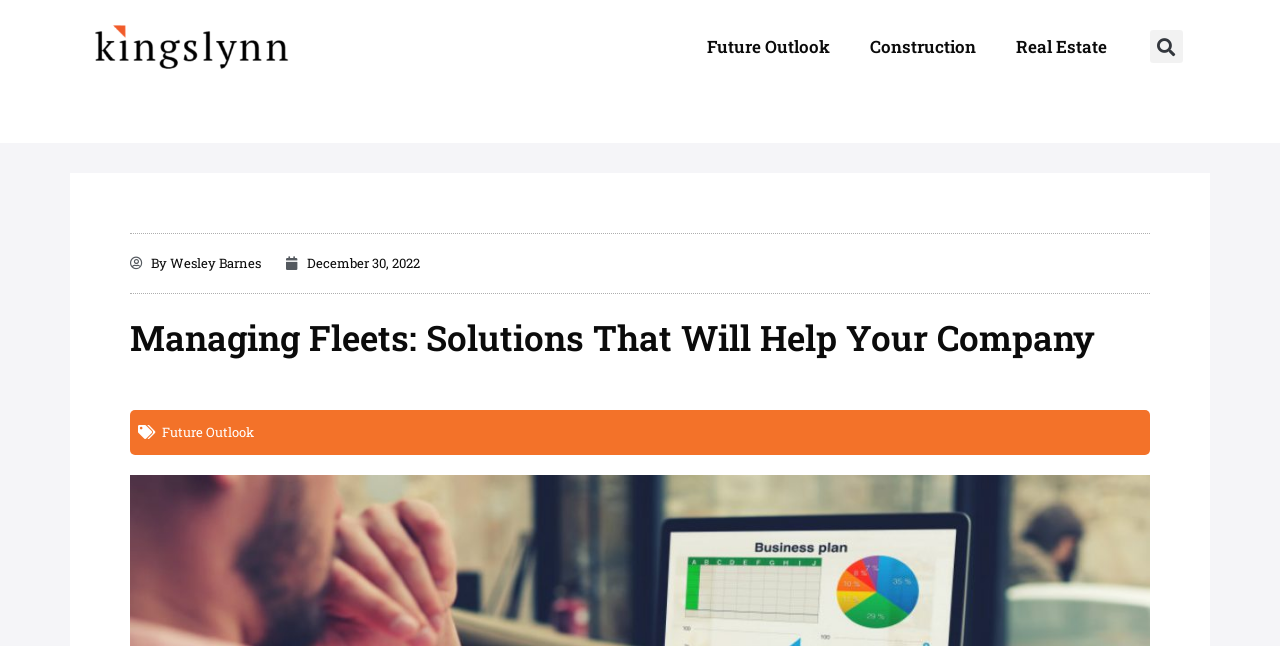Please find and report the primary heading text from the webpage.

Managing Fleets: Solutions That Will Help Your Company